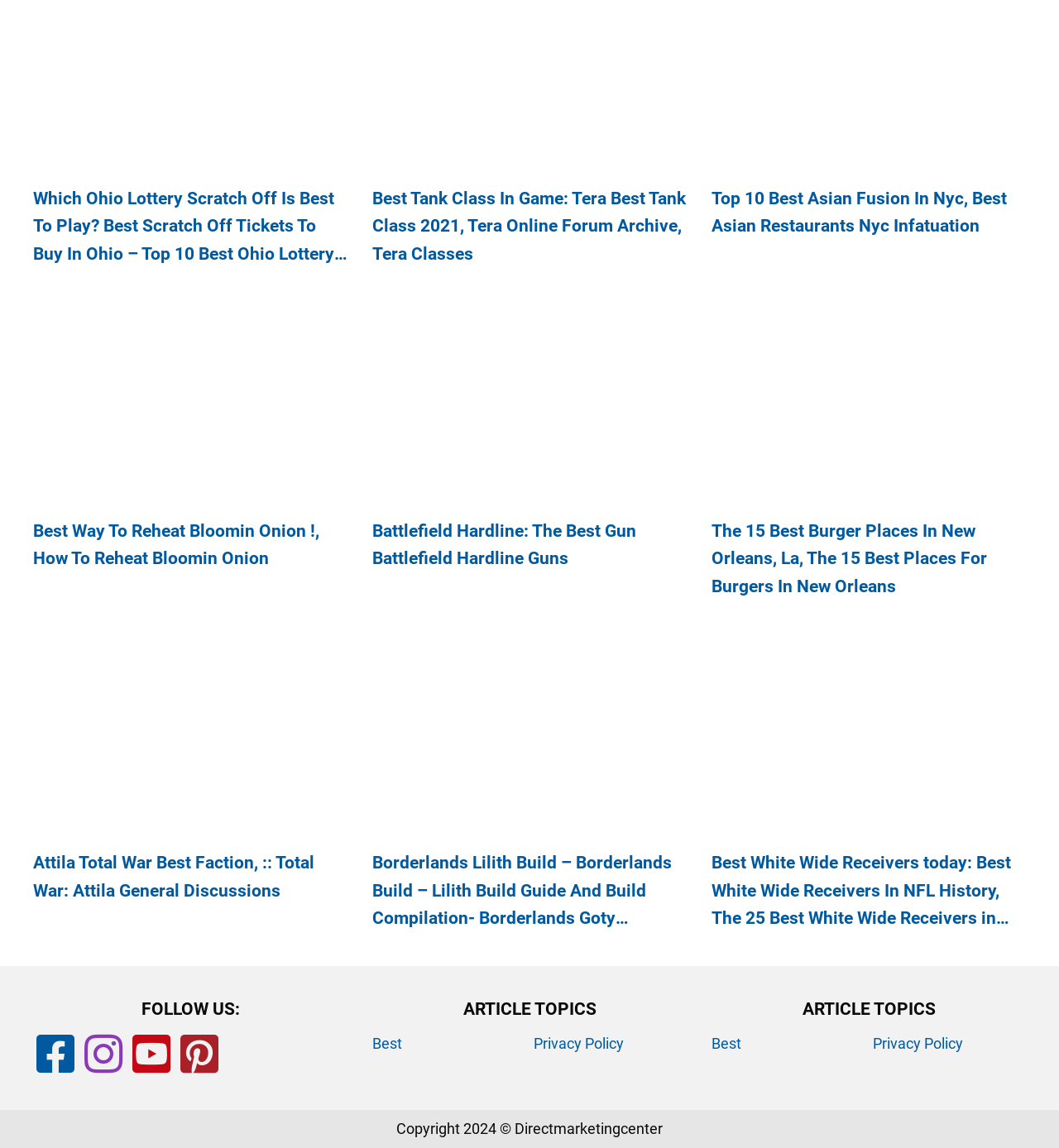Please identify the bounding box coordinates of the clickable area that will allow you to execute the instruction: "View the article about the 15 best burger places in New Orleans".

[0.672, 0.245, 0.969, 0.523]